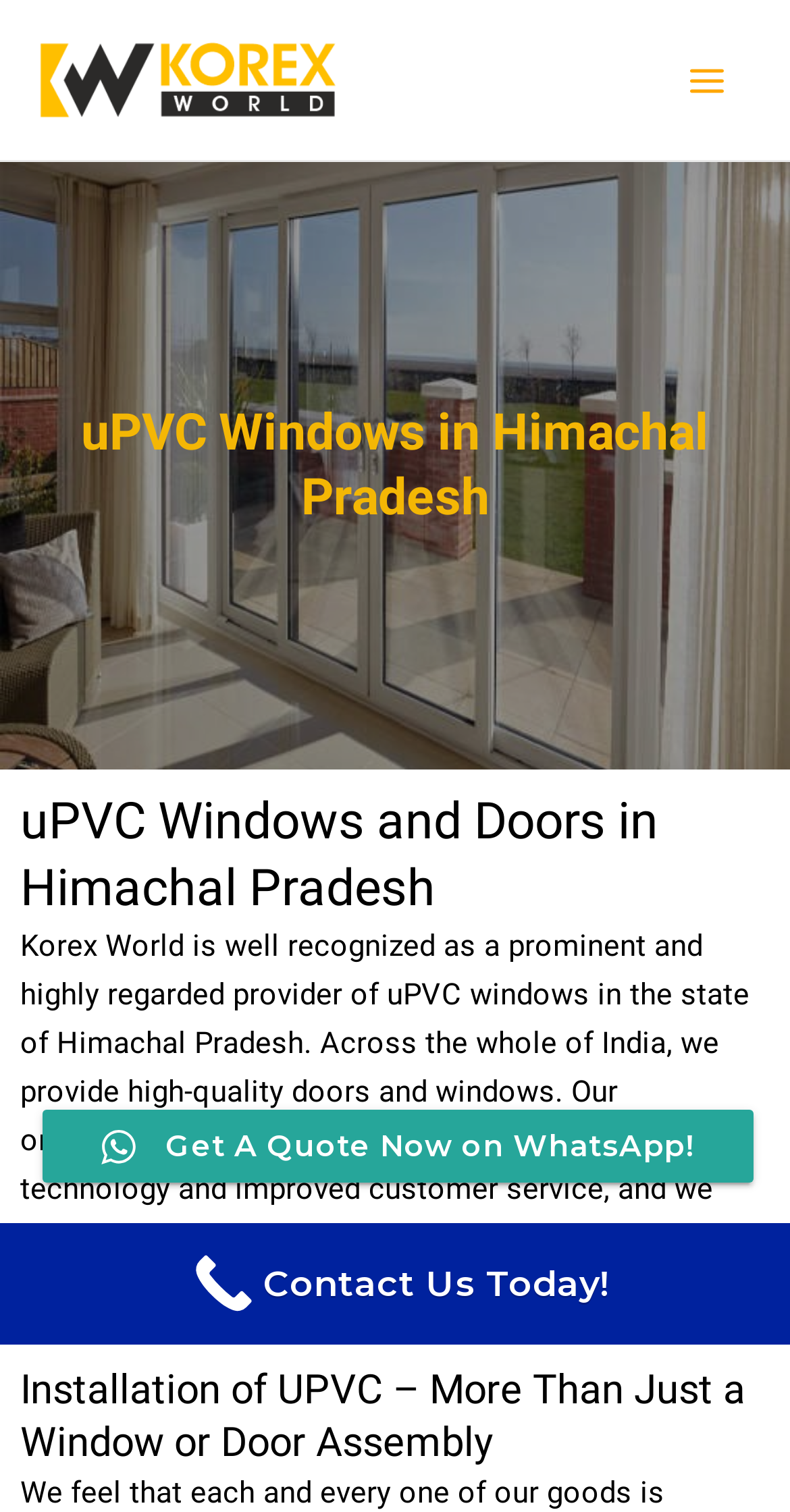What is the name of the company?
Use the screenshot to answer the question with a single word or phrase.

Korex World